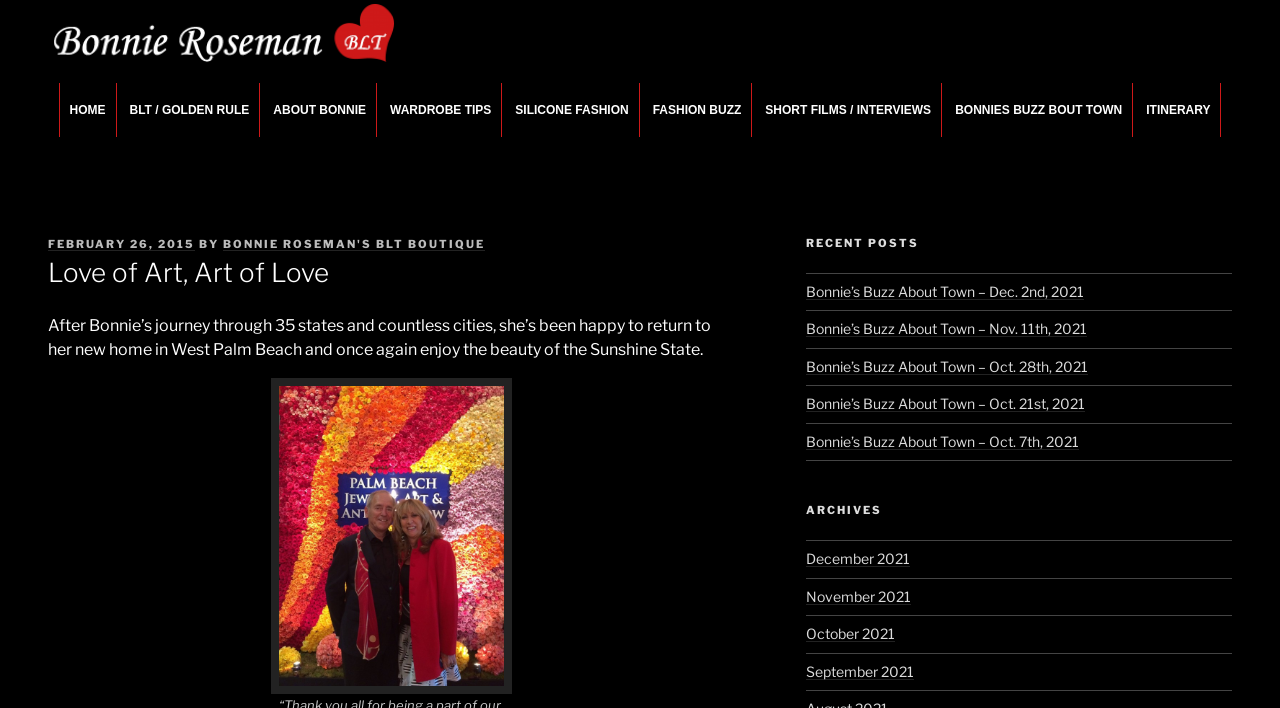Using the details in the image, give a detailed response to the question below:
What is the date of the first recent post?

I looked at the links under the navigation 'Recent Posts' and found the first link 'Bonnie’s Buzz About Town – Dec. 2nd, 2021'.